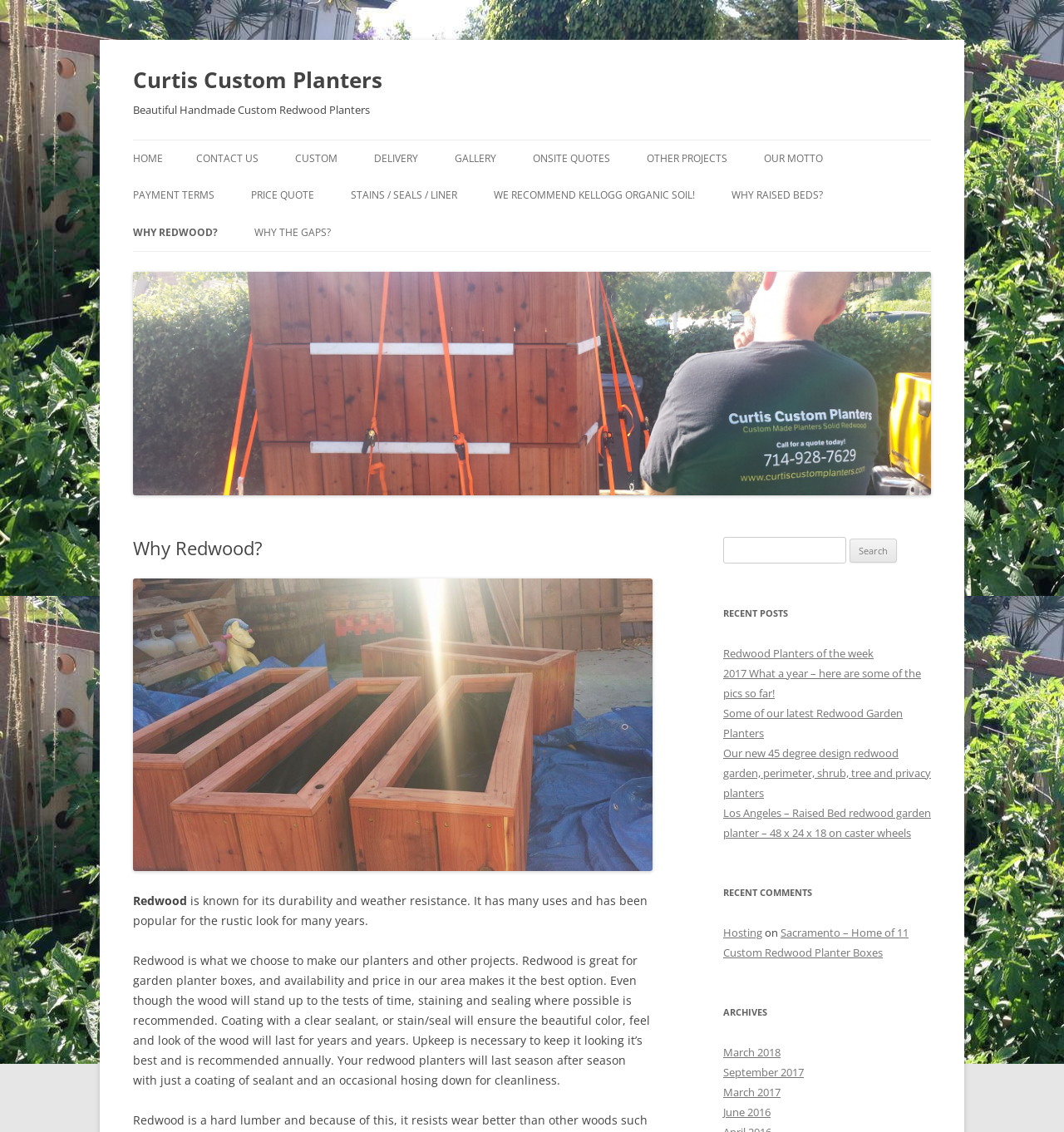What is the name of the company featured on the webpage?
Using the information from the image, answer the question thoroughly.

The company name, Curtis Custom Planters, is prominently displayed on the webpage, indicating that it is the main subject of the website.